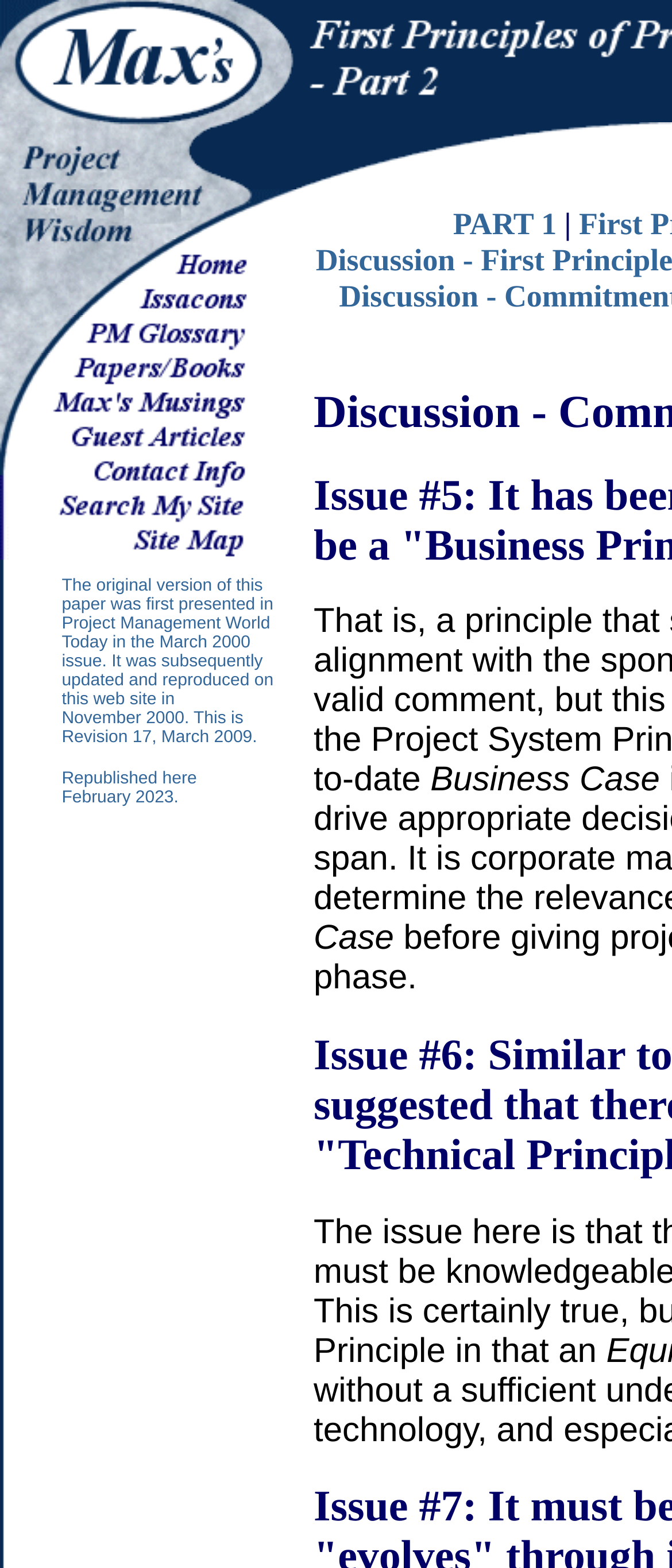When was the paper last republished?
Give a detailed response to the question by analyzing the screenshot.

The text in the LayoutTableCell element, 'Republished here February 2023.', indicates that the paper was last republished in February 2023.